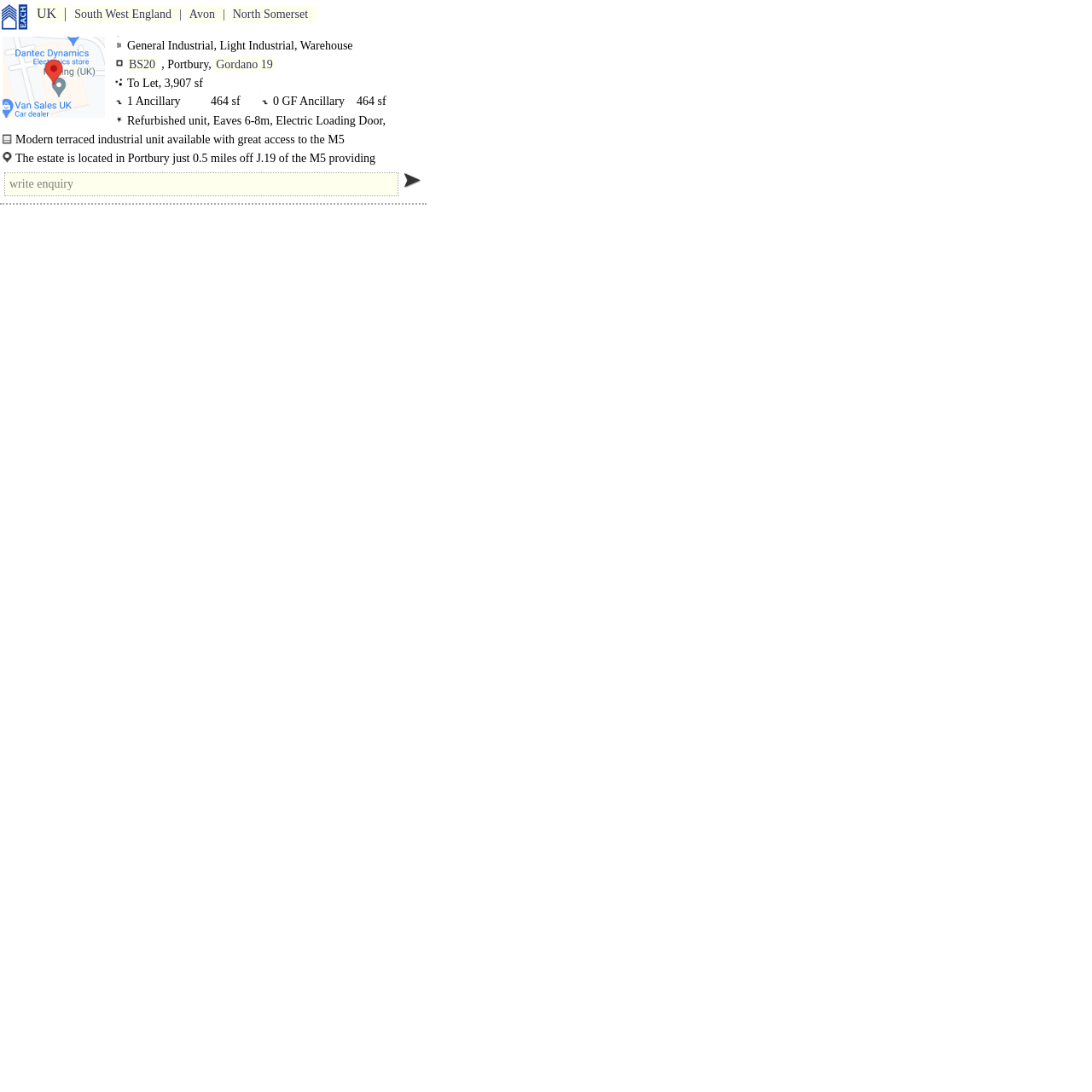Find the bounding box coordinates of the clickable area required to complete the following action: "Explore Gordano 19".

[0.196, 0.052, 0.251, 0.066]